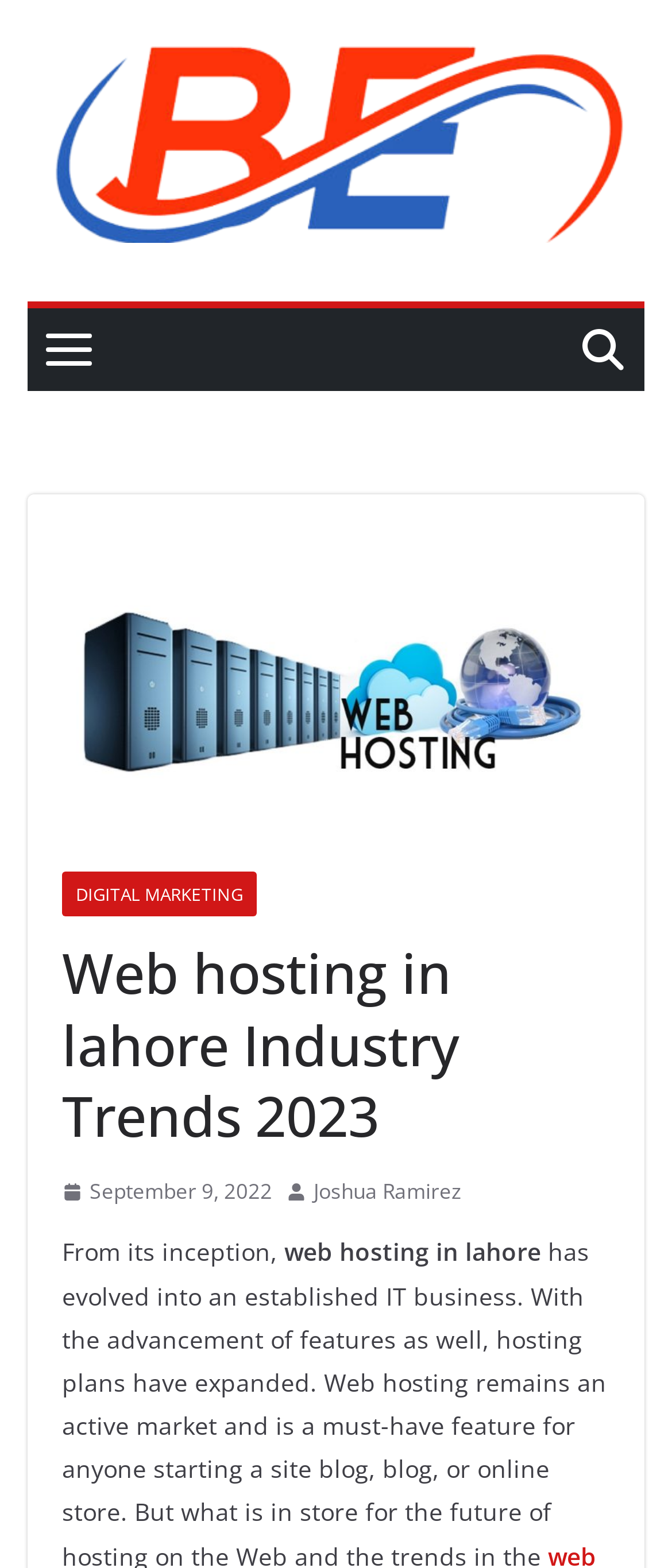Provide a thorough description of the webpage you see.

The webpage appears to be an article or blog post about the trends in the web hosting industry in Lahore, specifically in 2023. At the top, there is a logo or icon for "Businessegy" accompanied by a link to the same. Below this, there is a smaller image, followed by a larger image that is described as "A image of web hosting in lahore". 

On the left side of the page, there is a section with a heading that reads "Web hosting in lahore Industry Trends 2023". Below this heading, there are links to "DIGITAL MARKETING" and a date "September 9, 2022", accompanied by a small image and a time indicator. 

Further down, there is a section with text that reads "From its inception, web hosting in lahore", which suggests that this is the beginning of the article's content. The text is divided into two parts, with "web hosting in lahore" appearing slightly to the right of "From its inception,".